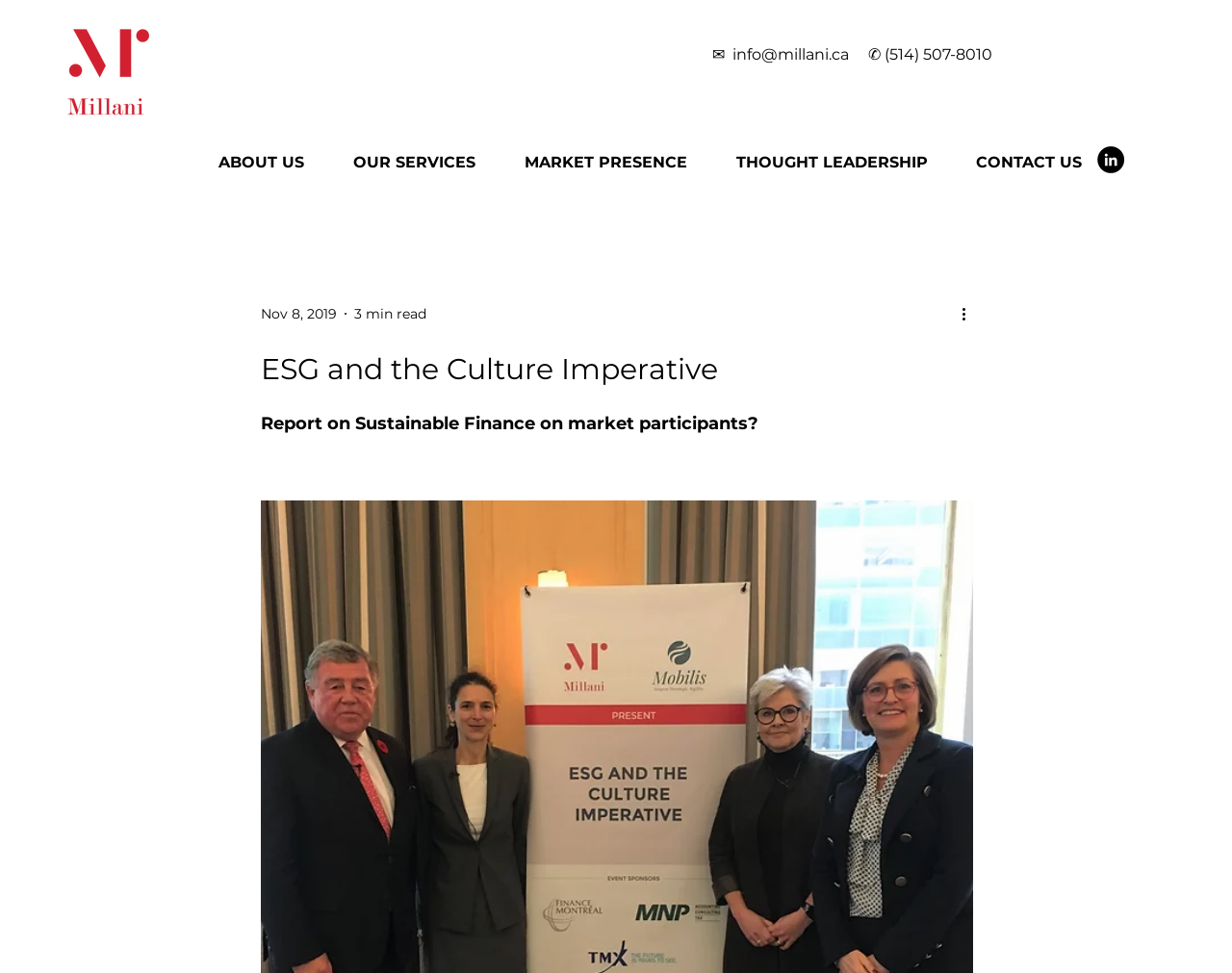Generate a comprehensive caption for the webpage you are viewing.

The webpage appears to be a blog or article page from Millani, a company that provides strategic advisory services. At the top left corner, there is a logo of Millani, which is a small image. Next to the logo, there is a heading with contact information, including an email address and a phone number.

Below the contact information, there is a navigation menu with five items: "ABOUT US", "OUR SERVICES", "MARKET PRESENCE", "THOUGHT LEADERSHIP", and "CONTACT US". This menu spans across the top of the page.

On the top right corner, there is a social media link to LinkedIn, represented by a small image. 

The main content of the page is an article titled "ESG and the Culture Imperative". The article has a subtitle that reads "Report on Sustainable Finance on market participants". The article appears to be a brief report or summary, with a "More actions" button at the bottom right corner. Above the button, there is a timestamp indicating that the article was published on November 8, 2019, and it takes approximately 3 minutes to read.